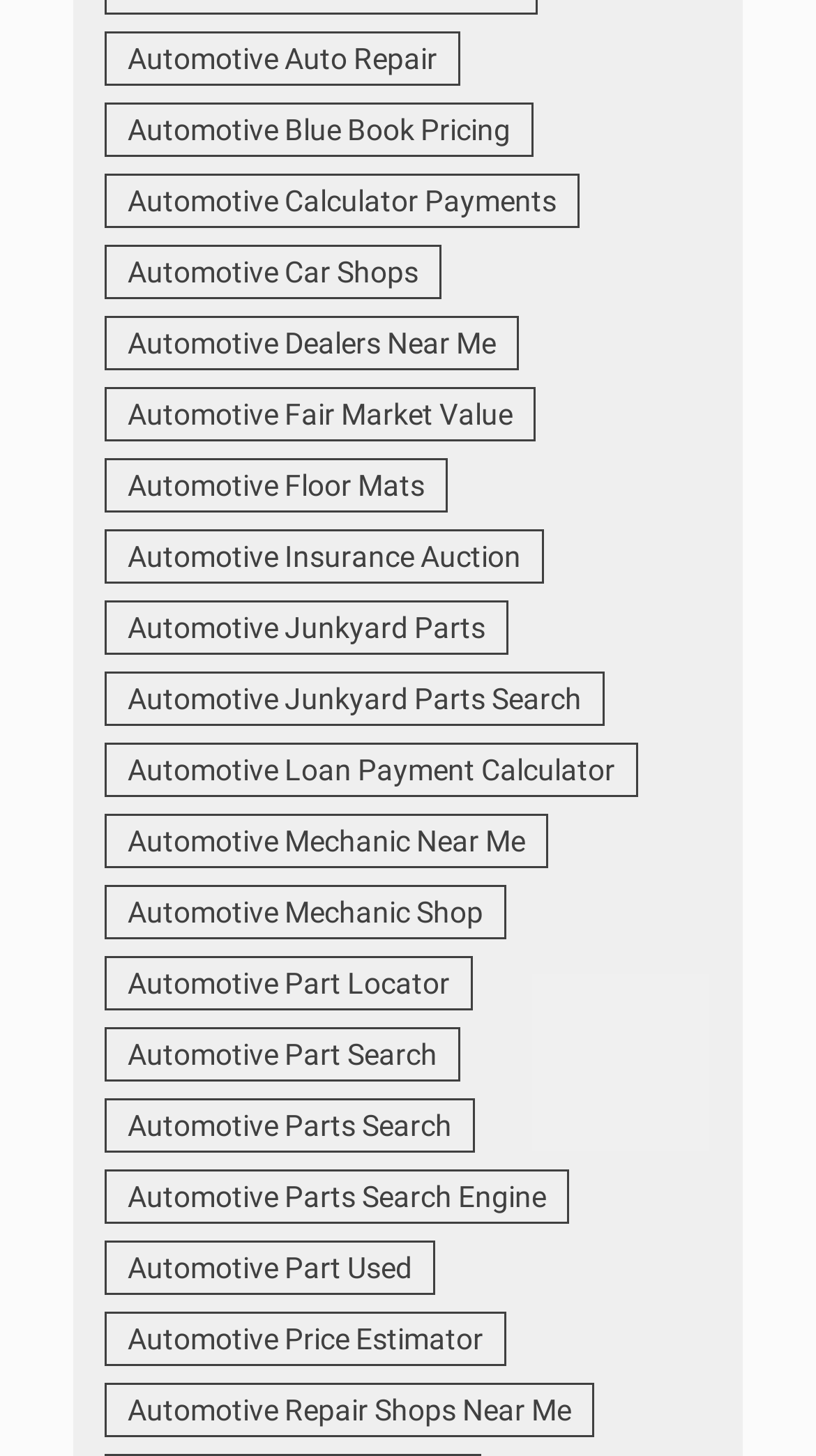Provide a brief response to the question below using one word or phrase:
What is the common theme among all links?

Automotive